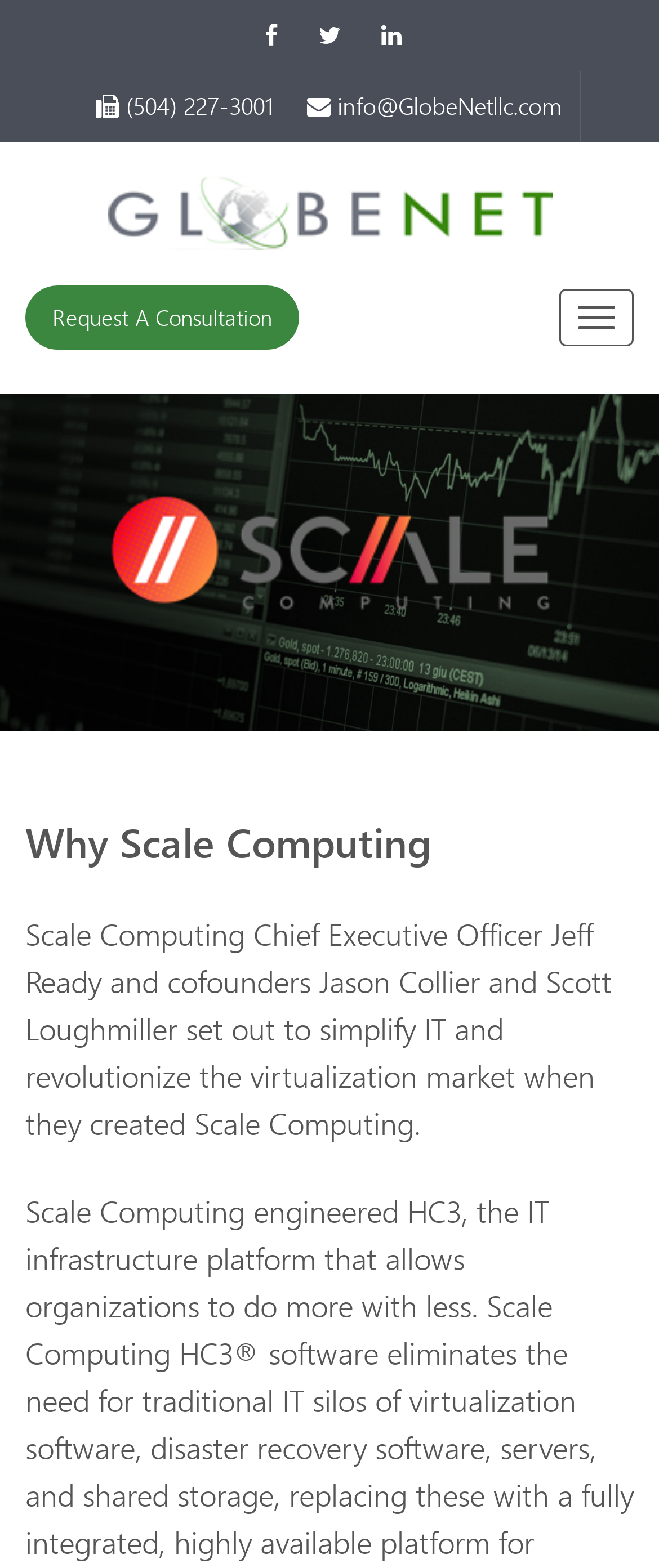Please respond to the question using a single word or phrase:
What can users do by clicking the 'Request A Consultation' link?

Request a consultation